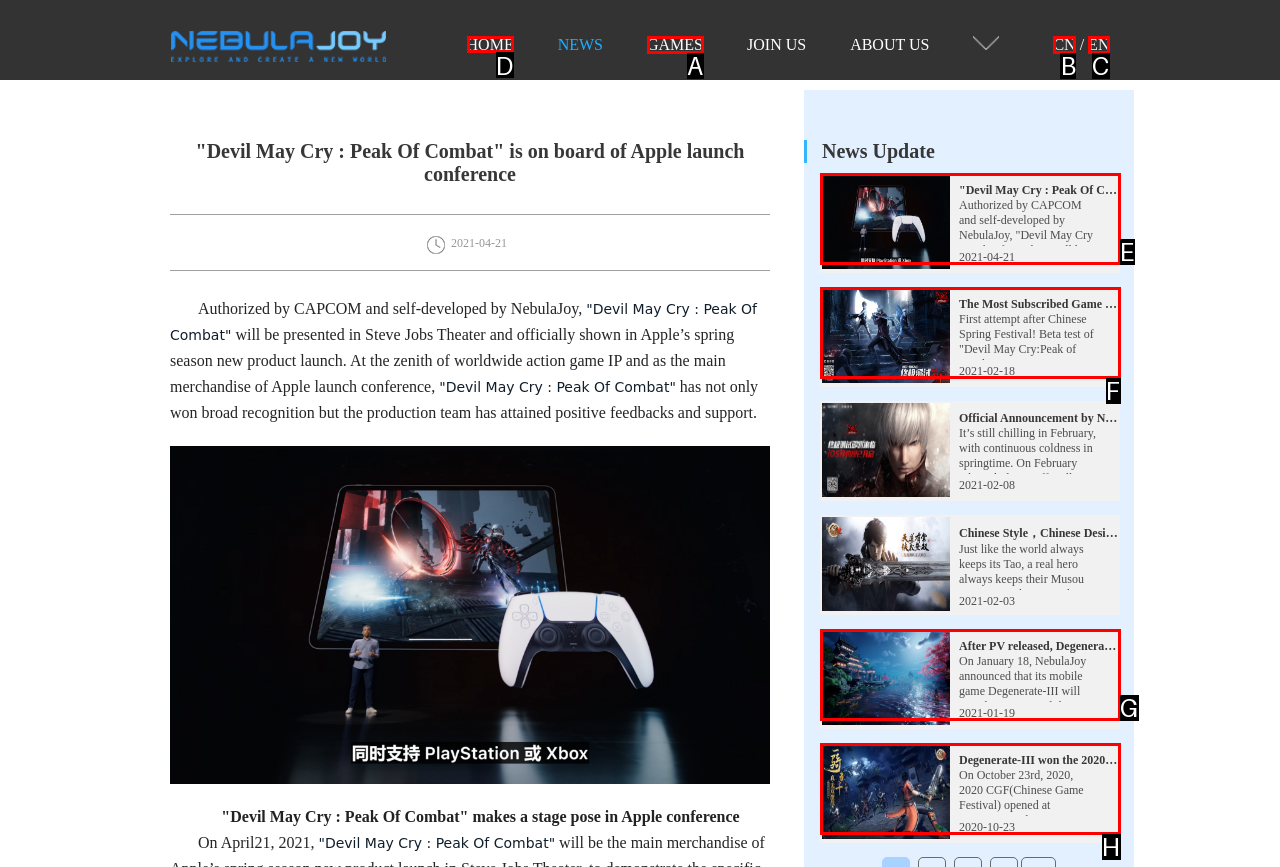Find the option you need to click to complete the following instruction: View the BUSINESS HOURS
Answer with the corresponding letter from the choices given directly.

None